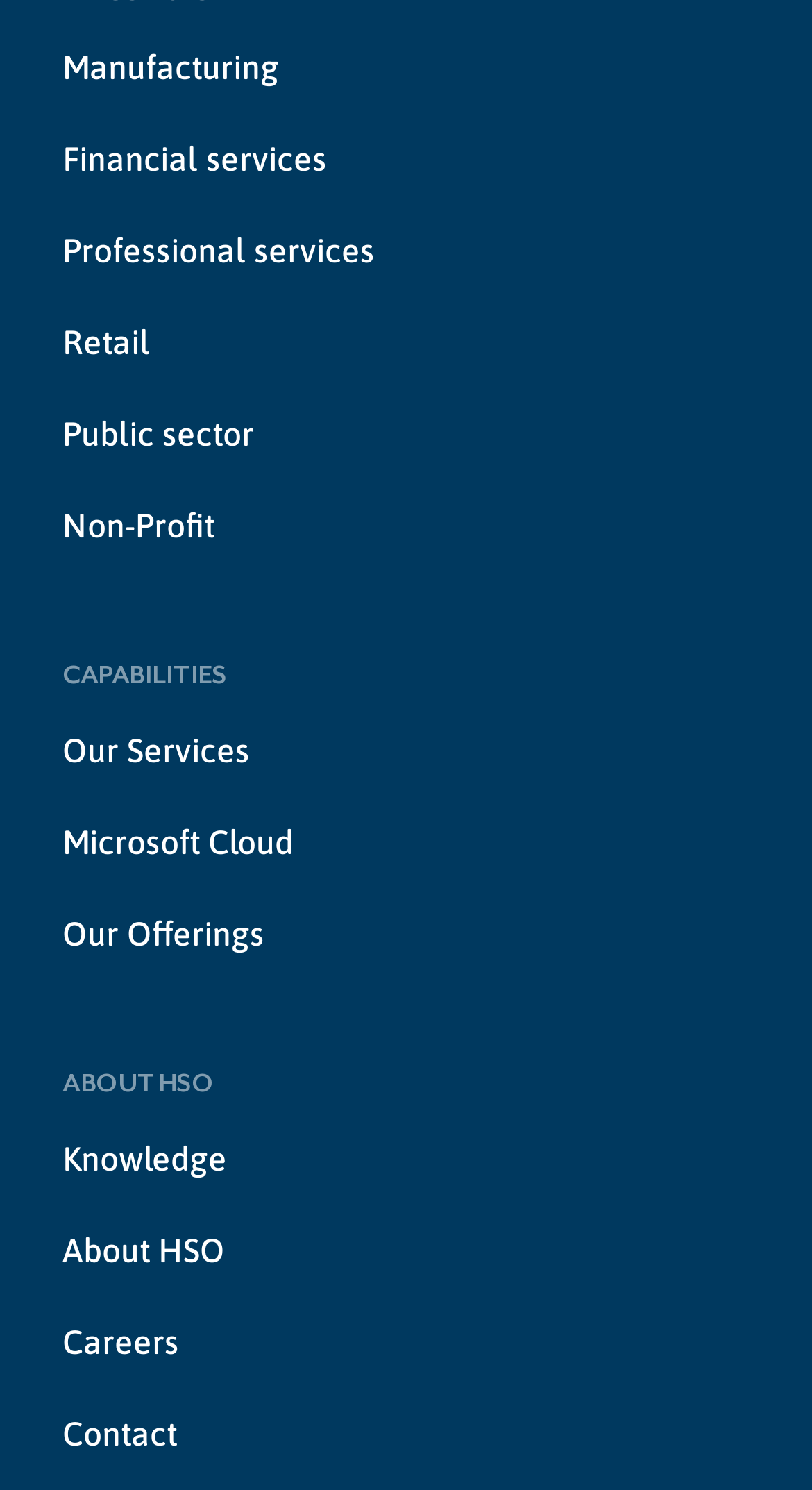Please determine the bounding box coordinates of the element to click in order to execute the following instruction: "Learn about HSO". The coordinates should be four float numbers between 0 and 1, specified as [left, top, right, bottom].

[0.077, 0.826, 0.277, 0.851]